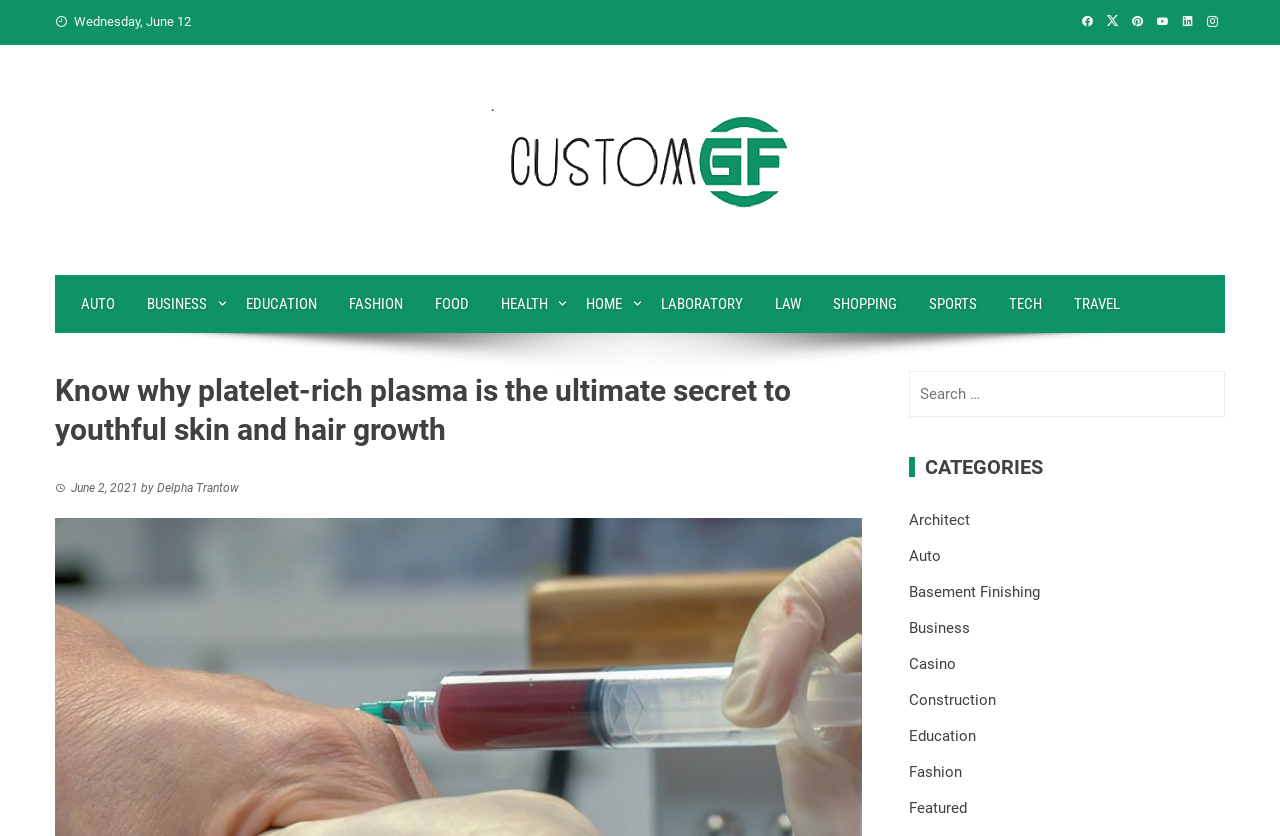Provide the bounding box coordinates of the section that needs to be clicked to accomplish the following instruction: "Click on BUSINESS category."

[0.102, 0.329, 0.179, 0.398]